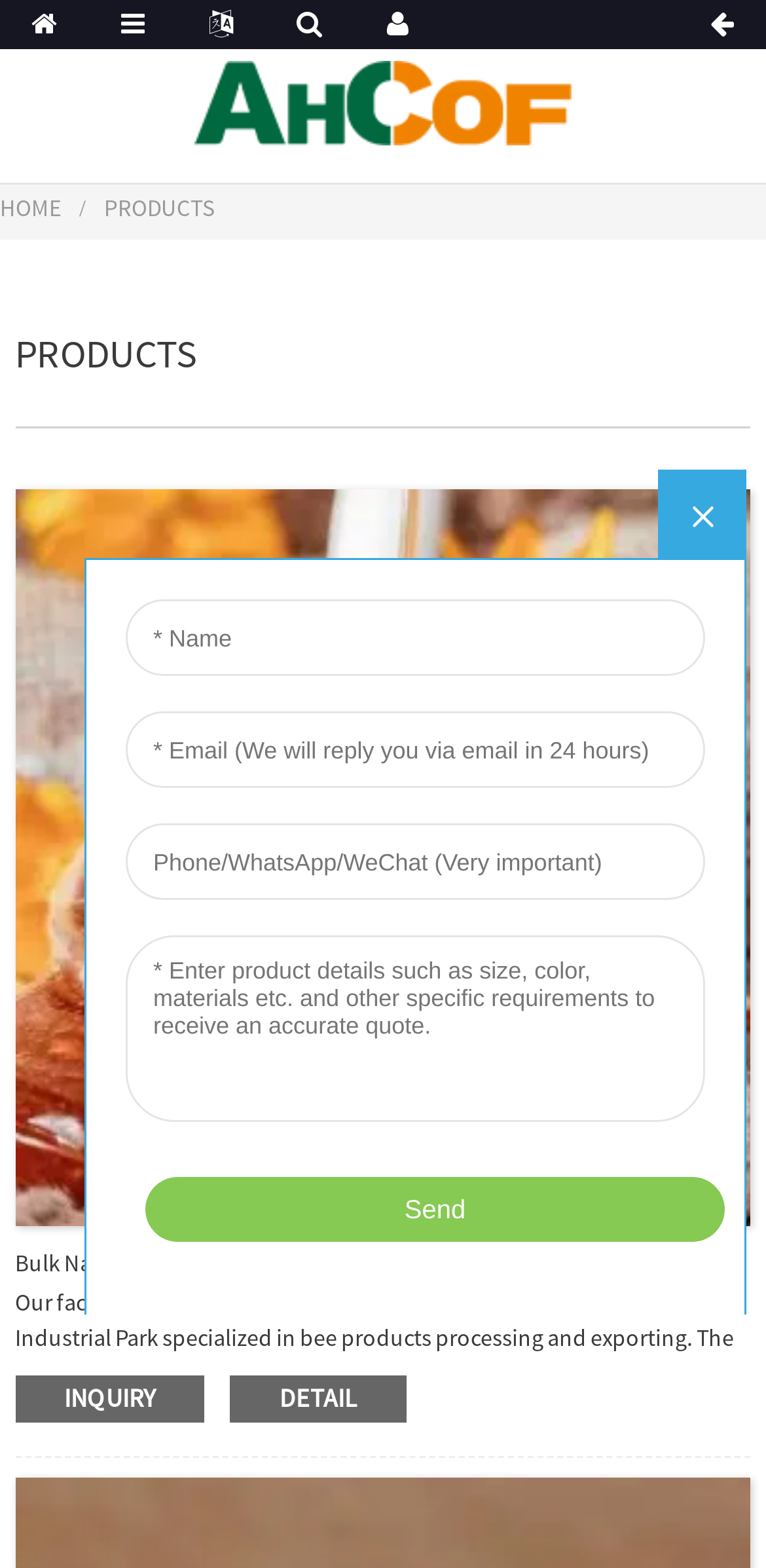Determine the bounding box coordinates of the clickable region to follow the instruction: "Go to HOME page".

[0.0, 0.123, 0.079, 0.142]